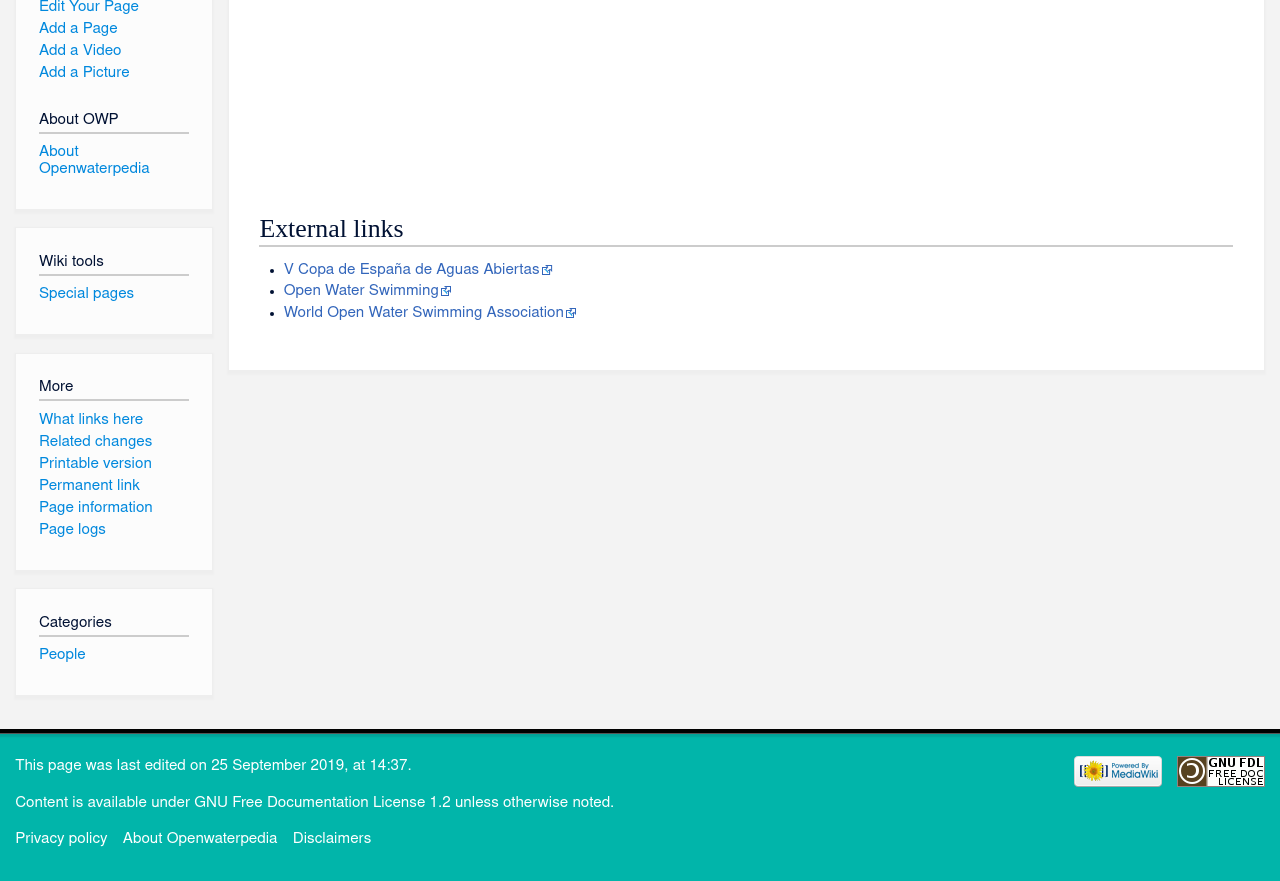Identify the bounding box of the UI element described as follows: "Printable version". Provide the coordinates as four float numbers in the range of 0 to 1 [left, top, right, bottom].

[0.03, 0.518, 0.119, 0.535]